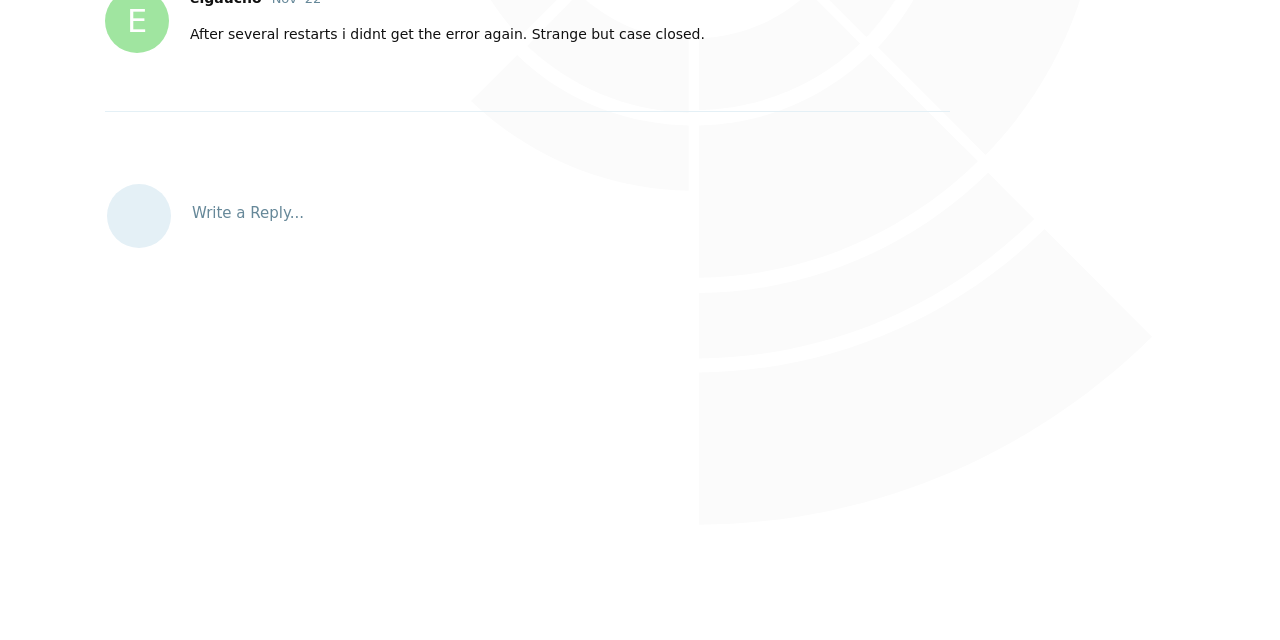Using the provided element description, identify the bounding box coordinates as (top-left x, top-left y, bottom-right x, bottom-right y). Ensure all values are between 0 and 1. Description: Reply

[0.694, 0.088, 0.742, 0.144]